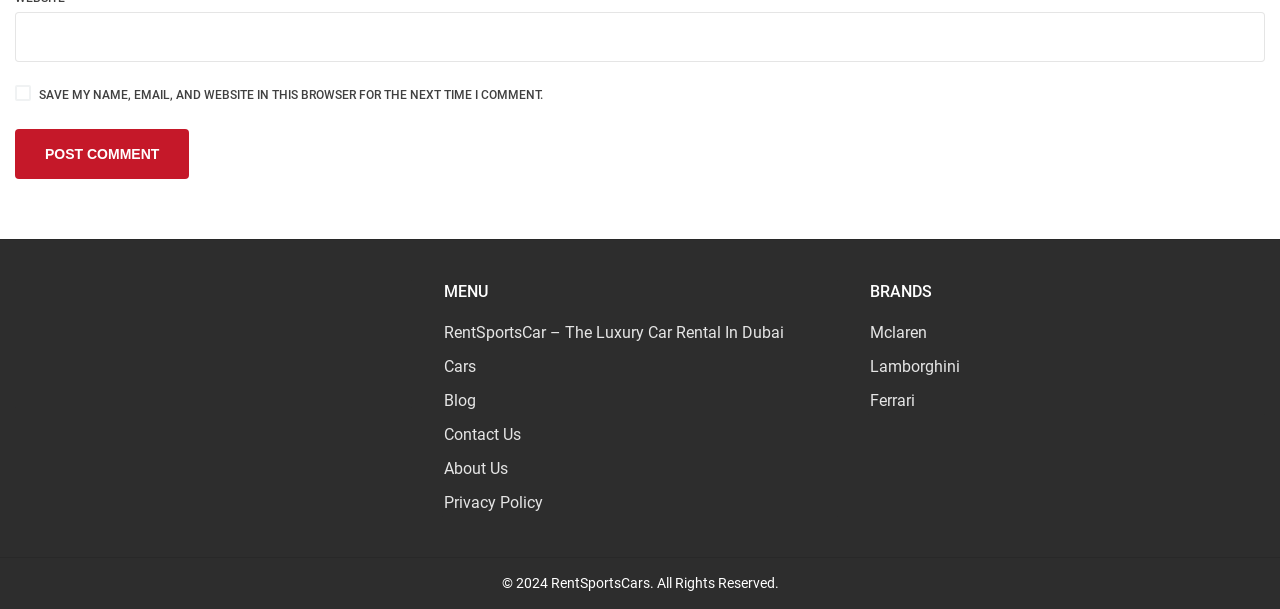Pinpoint the bounding box coordinates for the area that should be clicked to perform the following instruction: "Post a comment".

[0.012, 0.211, 0.148, 0.293]